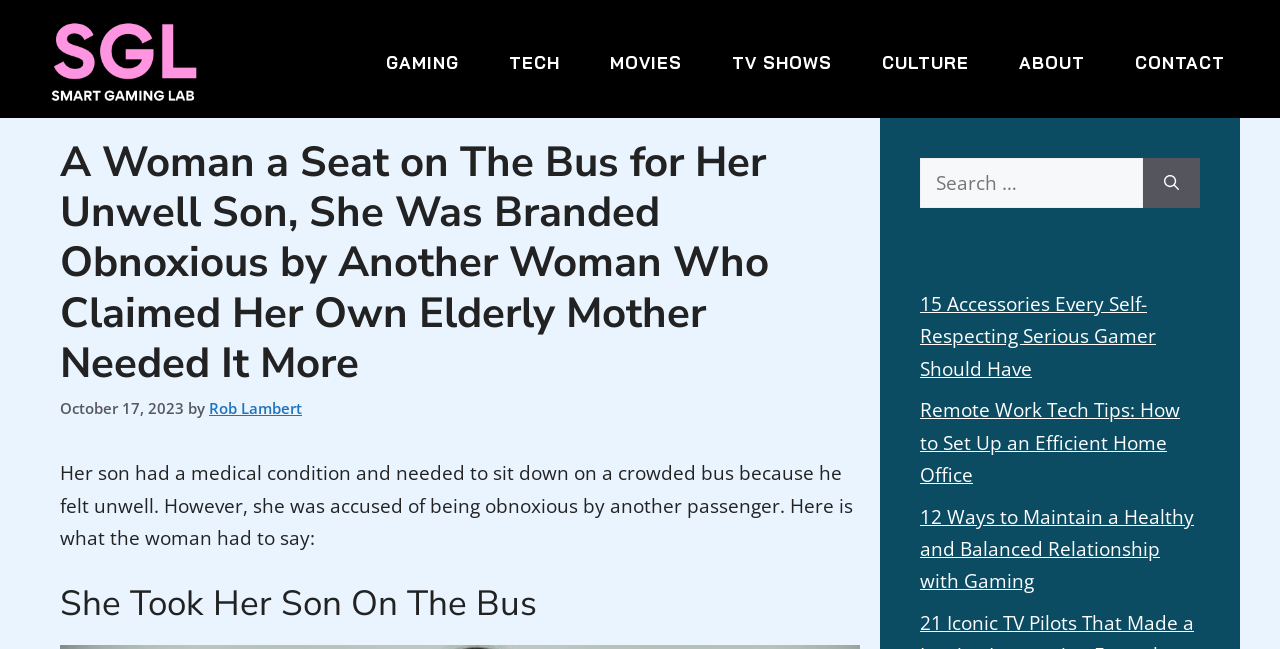Based on the image, give a detailed response to the question: How many links are in the primary navigation?

The primary navigation has 7 links, which are GAMING, TECH, MOVIES, TV SHOWS, CULTURE, ABOUT, and CONTACT.